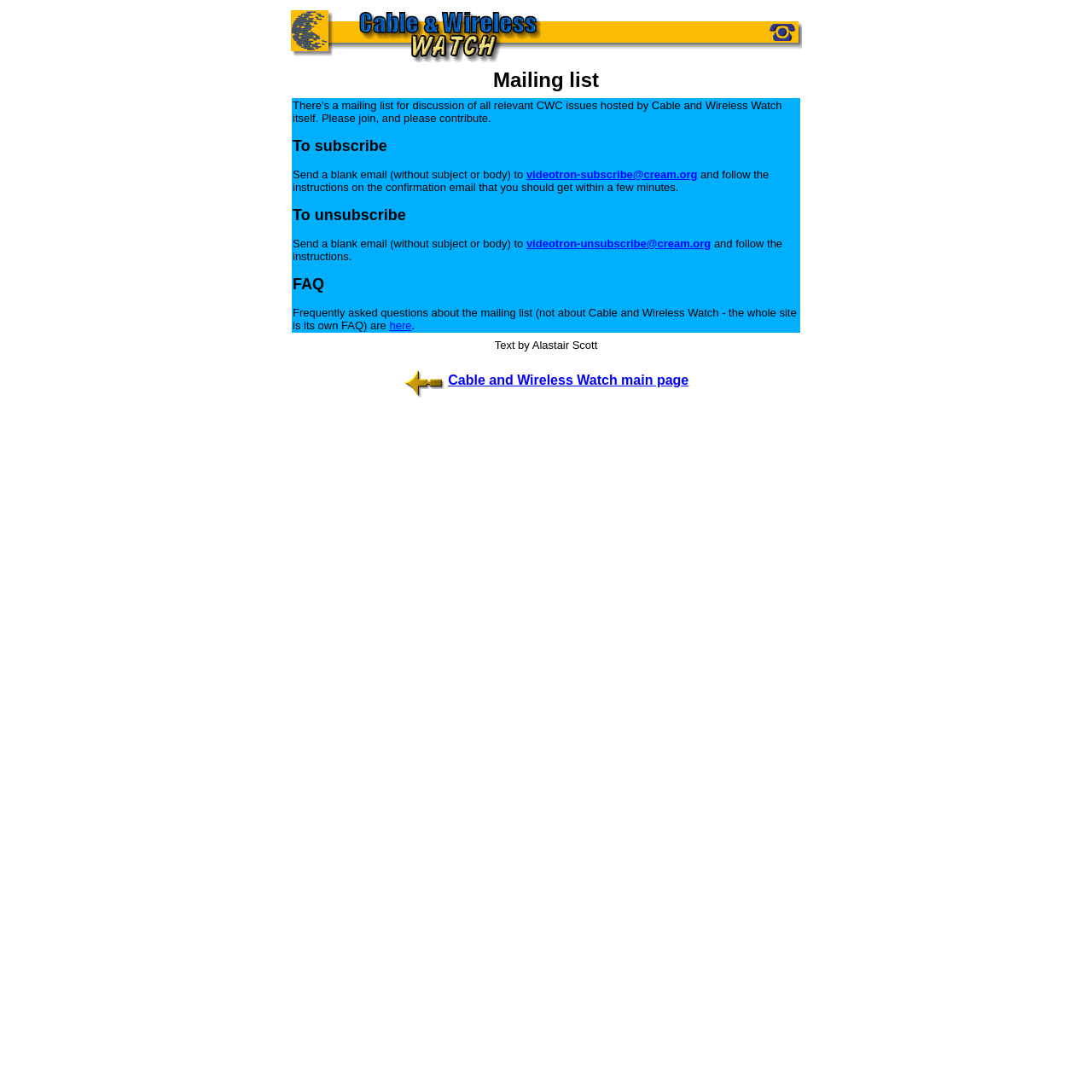Where can I find more information about Cable and Wireless Watch?
Your answer should be a single word or phrase derived from the screenshot.

Main page